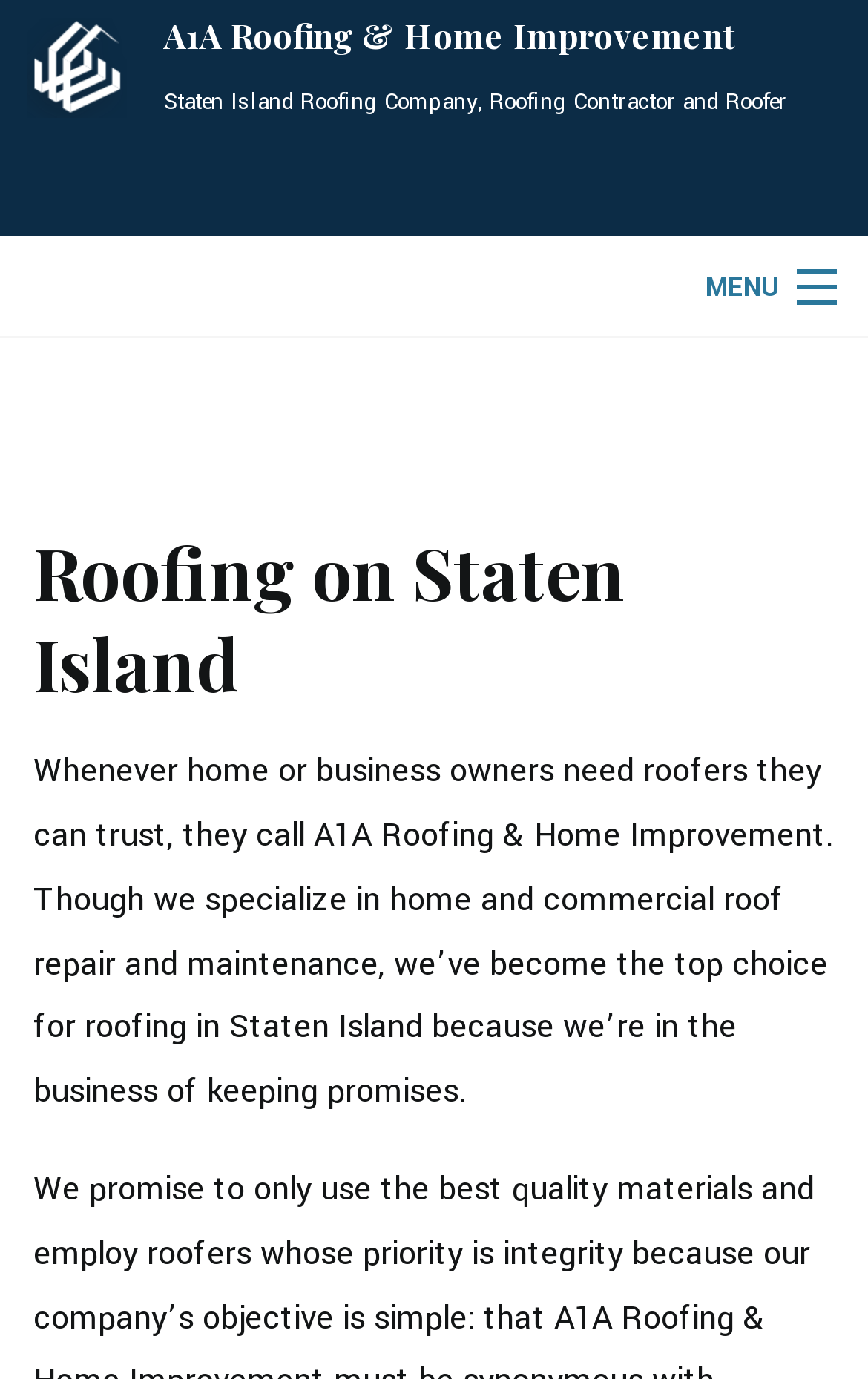What is the name of the company?
Based on the image, answer the question with a single word or brief phrase.

A1A Roofing & Home Improvement